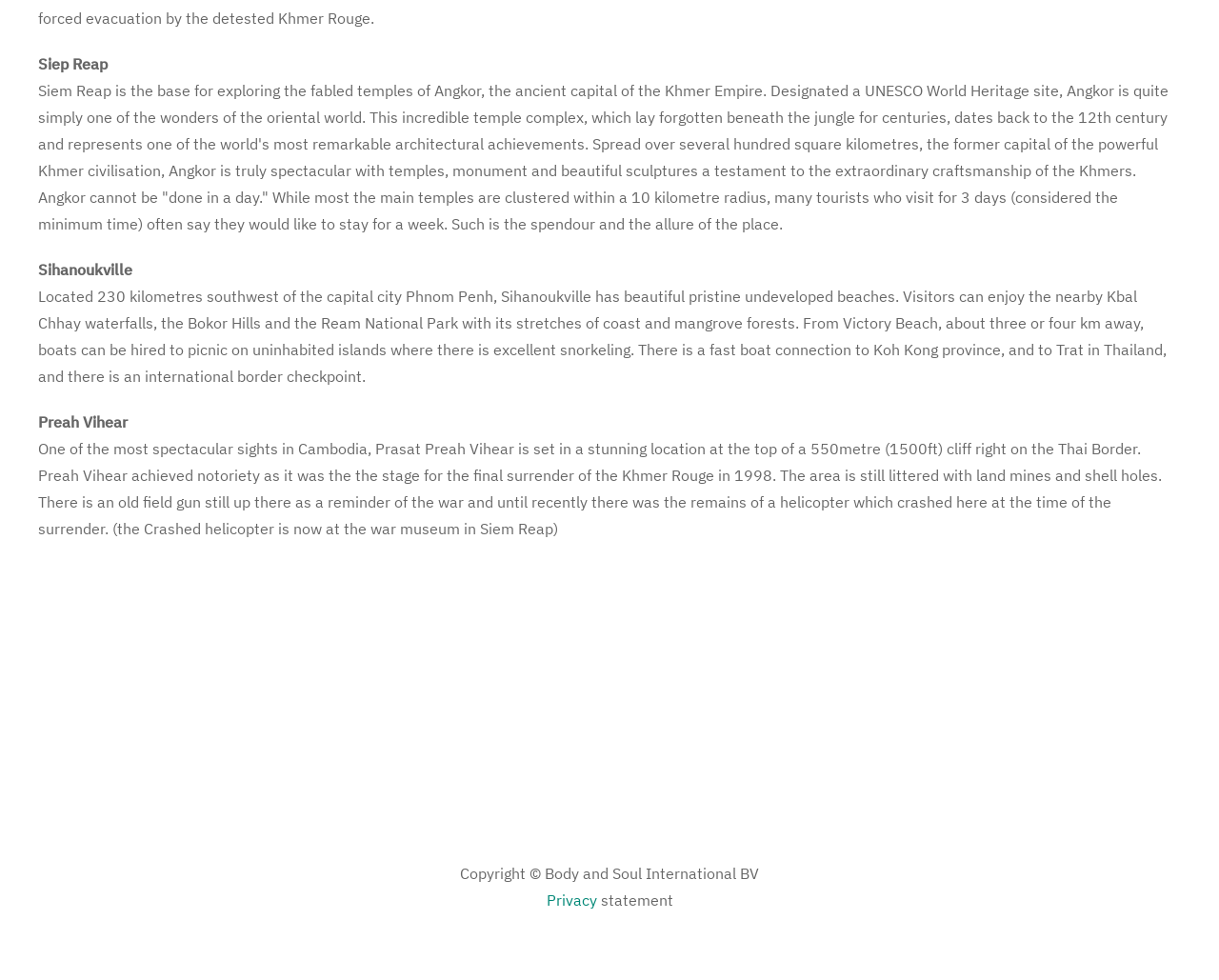Find the bounding box coordinates for the HTML element described as: "Privacy". The coordinates should consist of four float values between 0 and 1, i.e., [left, top, right, bottom].

[0.448, 0.909, 0.489, 0.928]